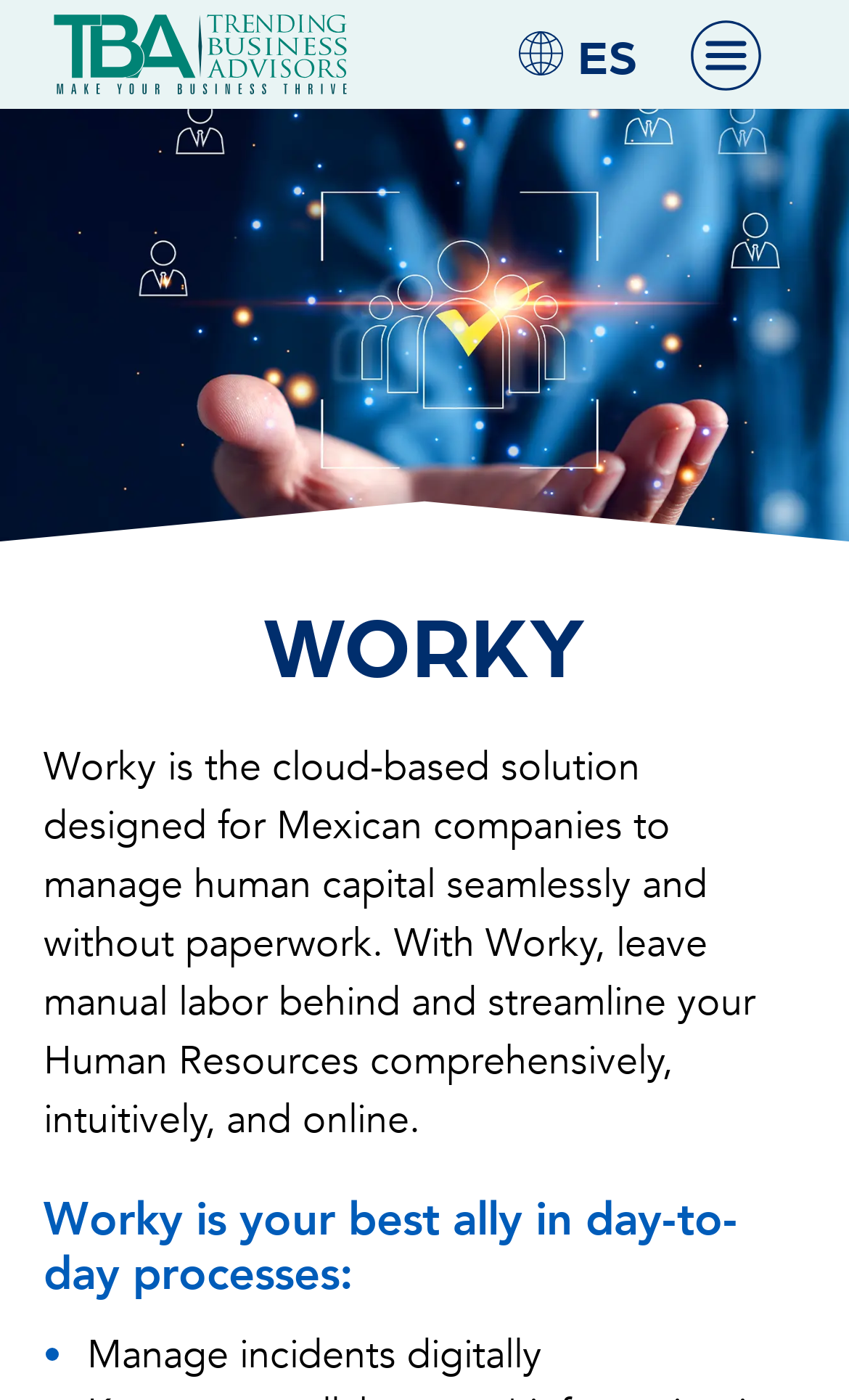Find and provide the bounding box coordinates for the UI element described here: ".st0{fill-rule:evenodd;clip-rule:evenodd;}". The coordinates should be given as four float numbers between 0 and 1: [left, top, right, bottom].

[0.765, 0.012, 0.944, 0.066]